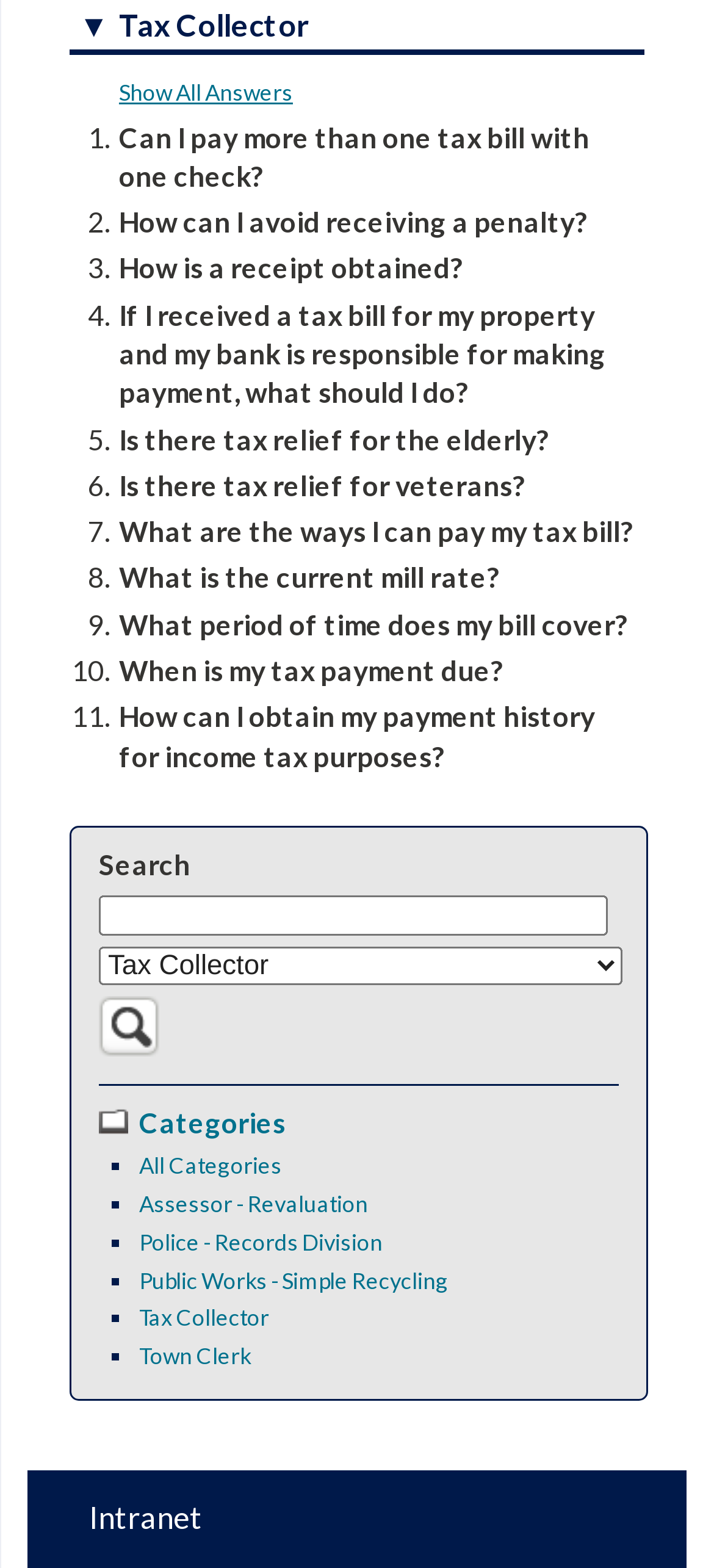What is the function of the 'Show All Answers' link?
Utilize the information in the image to give a detailed answer to the question.

The 'Show All Answers' link is located at the top of the webpage, next to the '▼ Tax Collector' title. It likely expands the page to show all the answers to the 11 questions listed, rather than just showing the questions.